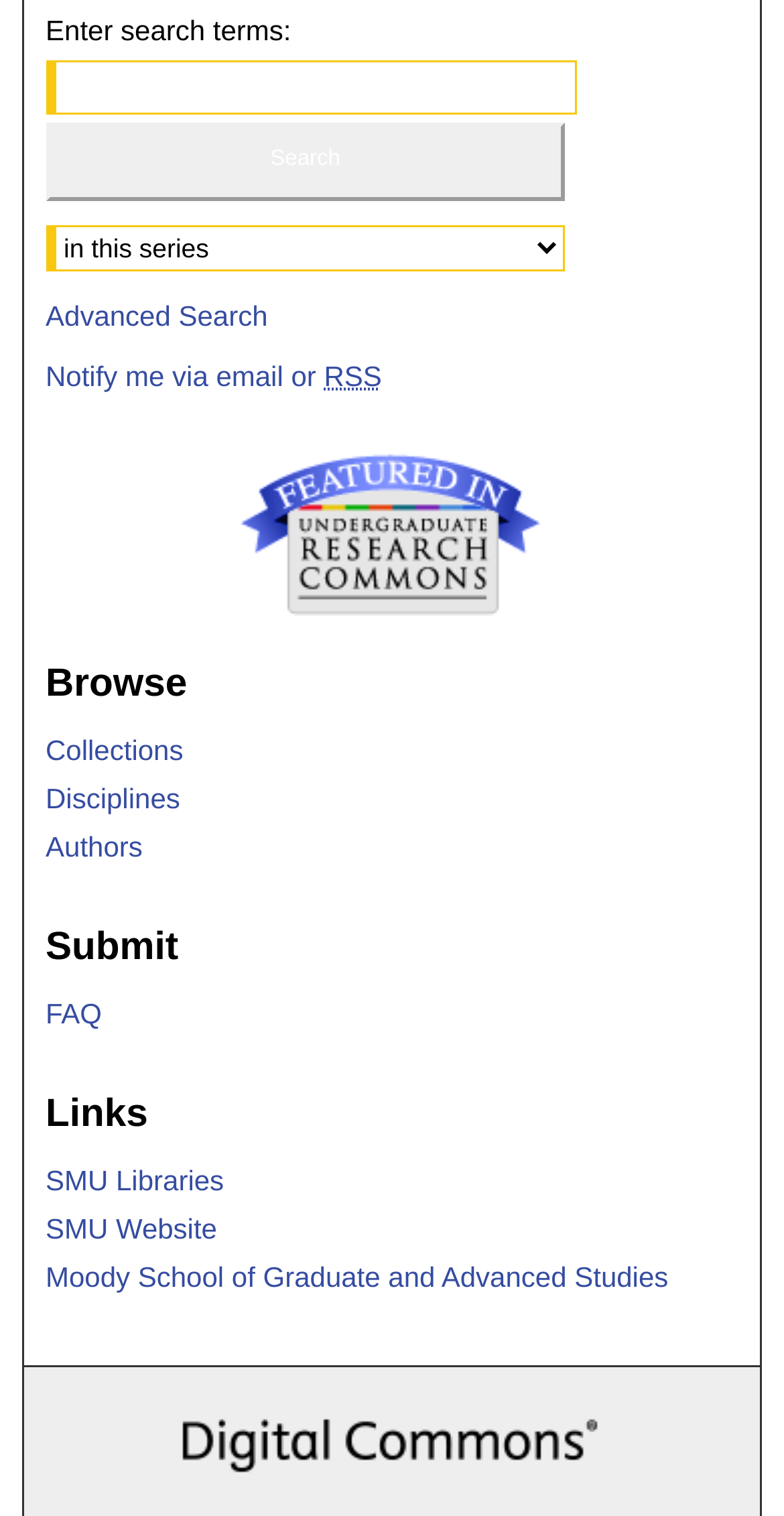What is the purpose of the 'Search' button?
Carefully analyze the image and provide a detailed answer to the question.

The 'Search' button is located at the top of the webpage, and it is likely used to search for specific content within the website. The presence of a combobox next to it, labeled 'Select context to search:', suggests that users can select a specific context or category to search within.